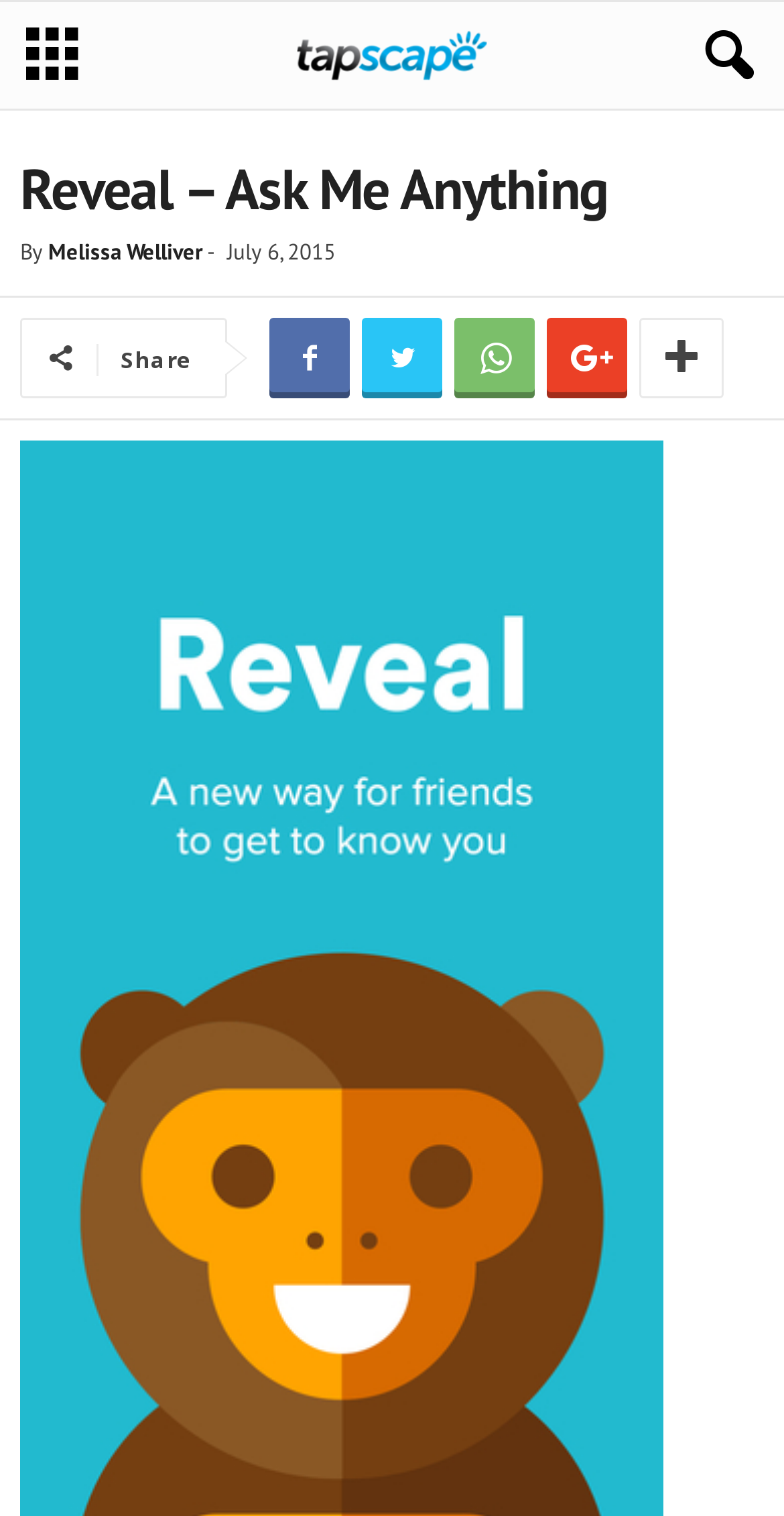From the webpage screenshot, predict the bounding box coordinates (top-left x, top-left y, bottom-right x, bottom-right y) for the UI element described here: Melissa Welliver

[0.062, 0.157, 0.259, 0.175]